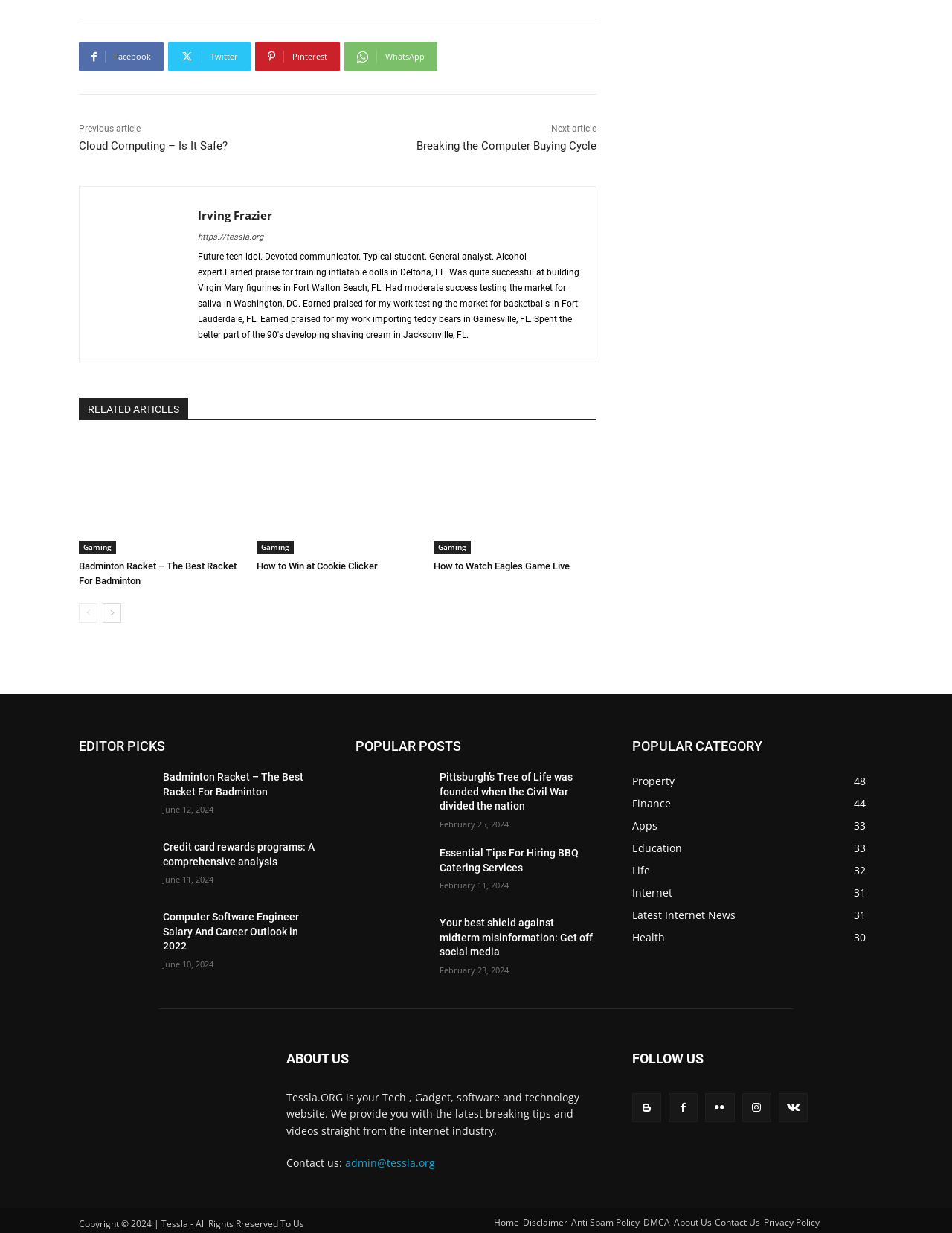What is the website's name? From the image, respond with a single word or brief phrase.

Tessla.ORG